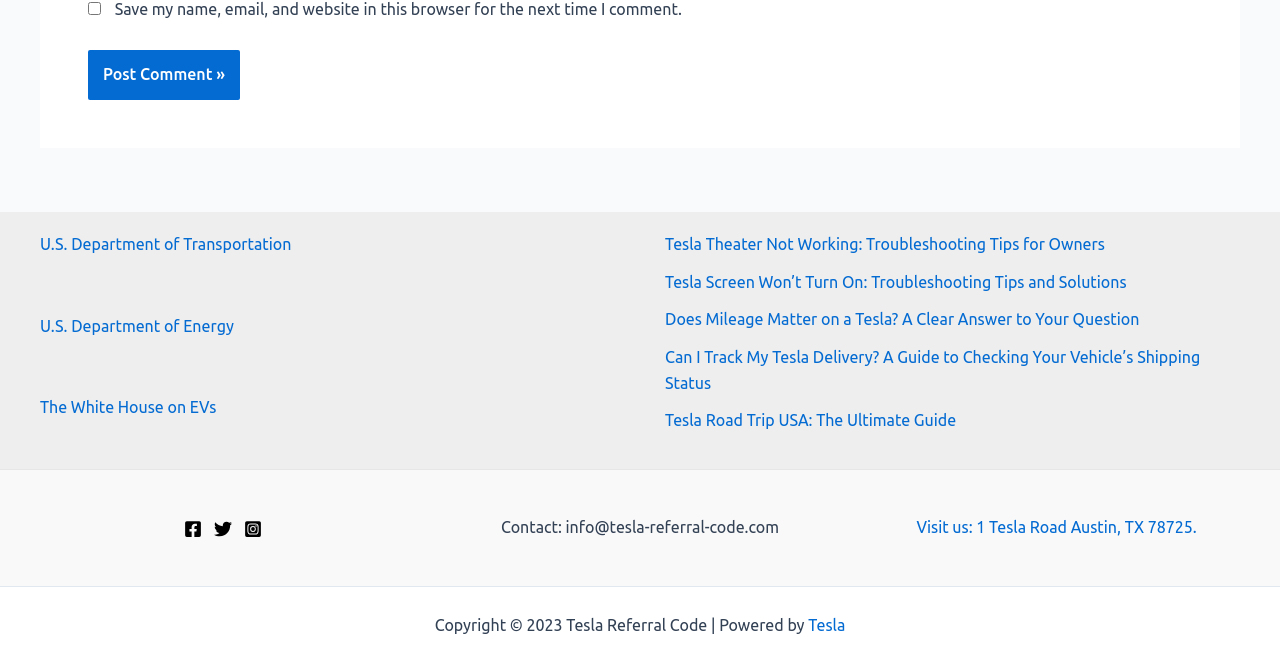From the webpage screenshot, identify the region described by U.S. Department of Transportation. Provide the bounding box coordinates as (top-left x, top-left y, bottom-right x, bottom-right y), with each value being a floating point number between 0 and 1.

[0.031, 0.353, 0.228, 0.38]